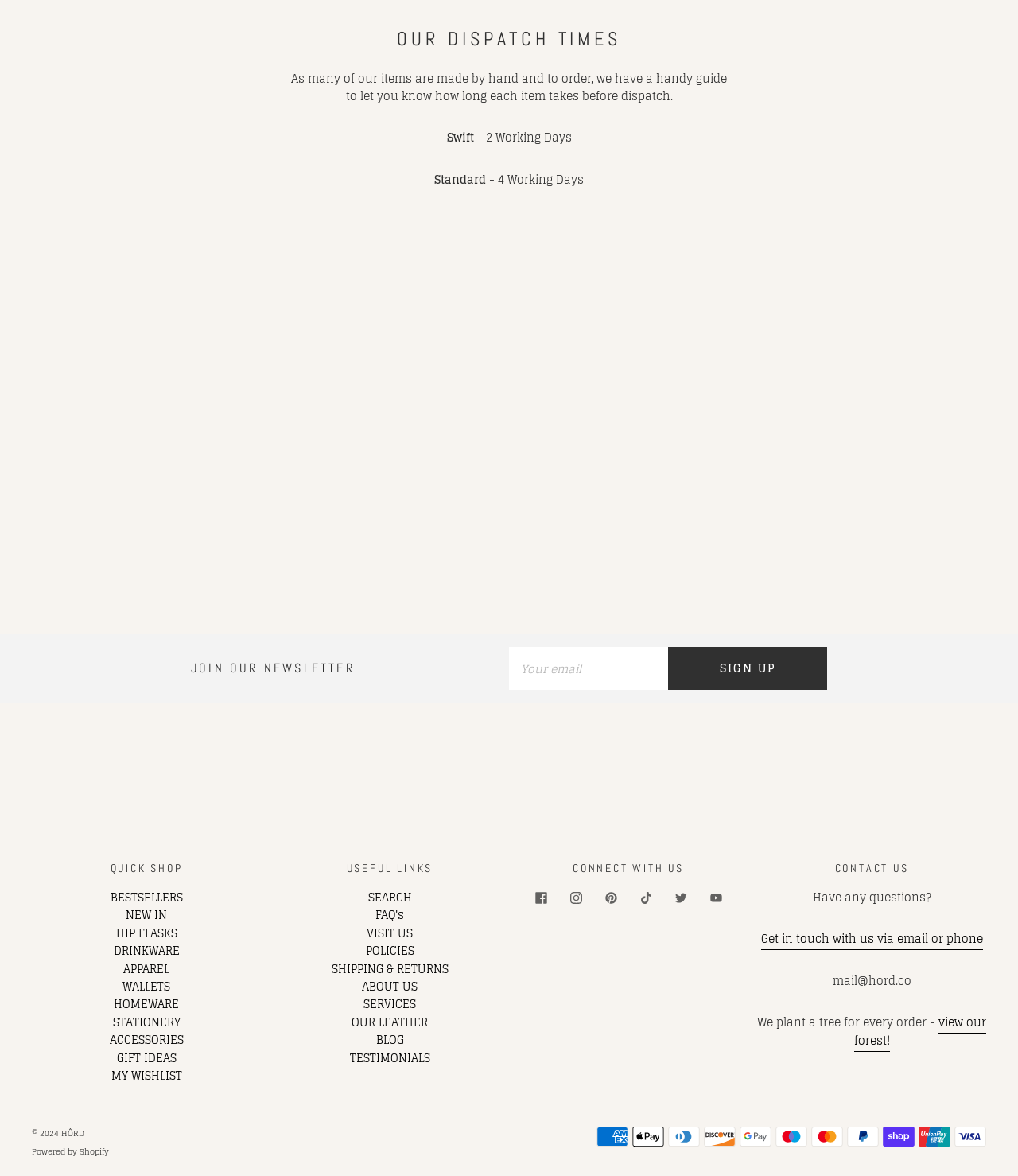Determine the bounding box coordinates of the region I should click to achieve the following instruction: "Get in touch with us via email or phone". Ensure the bounding box coordinates are four float numbers between 0 and 1, i.e., [left, top, right, bottom].

[0.747, 0.79, 0.965, 0.808]